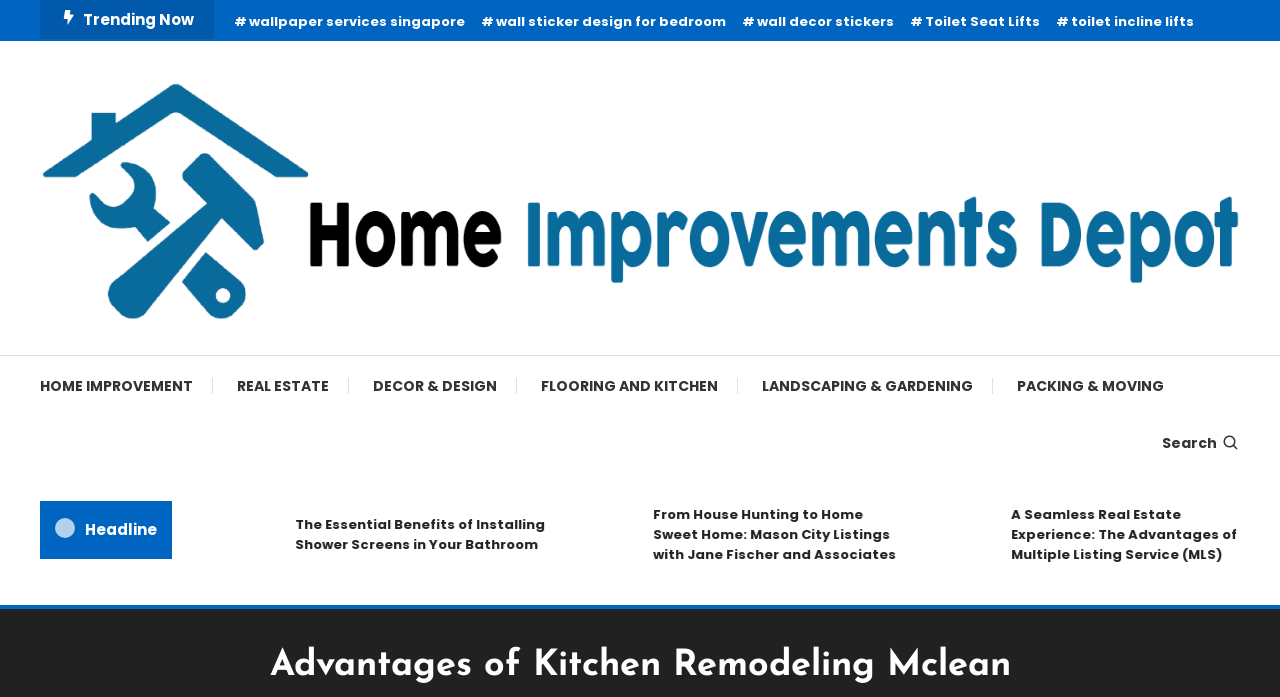What type of content is listed under 'Trending Now'?
Please respond to the question with as much detail as possible.

The section 'Trending Now' lists various links related to home improvement, such as wallpaper services, wall decor stickers, and toilet incline lifts, indicating that it is a section for popular or trending content.